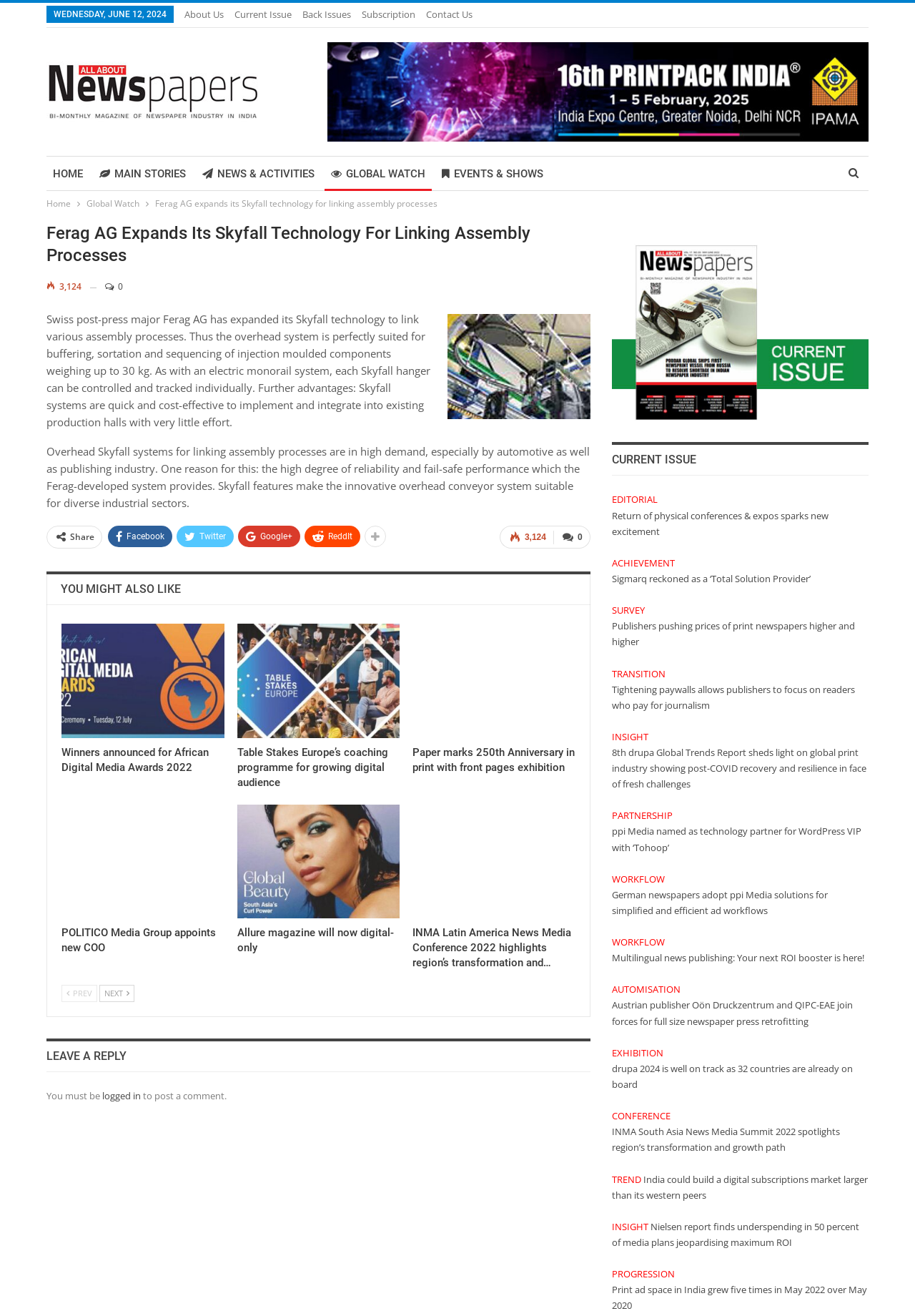Identify the bounding box for the UI element described as: "Main Stories". The coordinates should be four float numbers between 0 and 1, i.e., [left, top, right, bottom].

[0.102, 0.119, 0.21, 0.145]